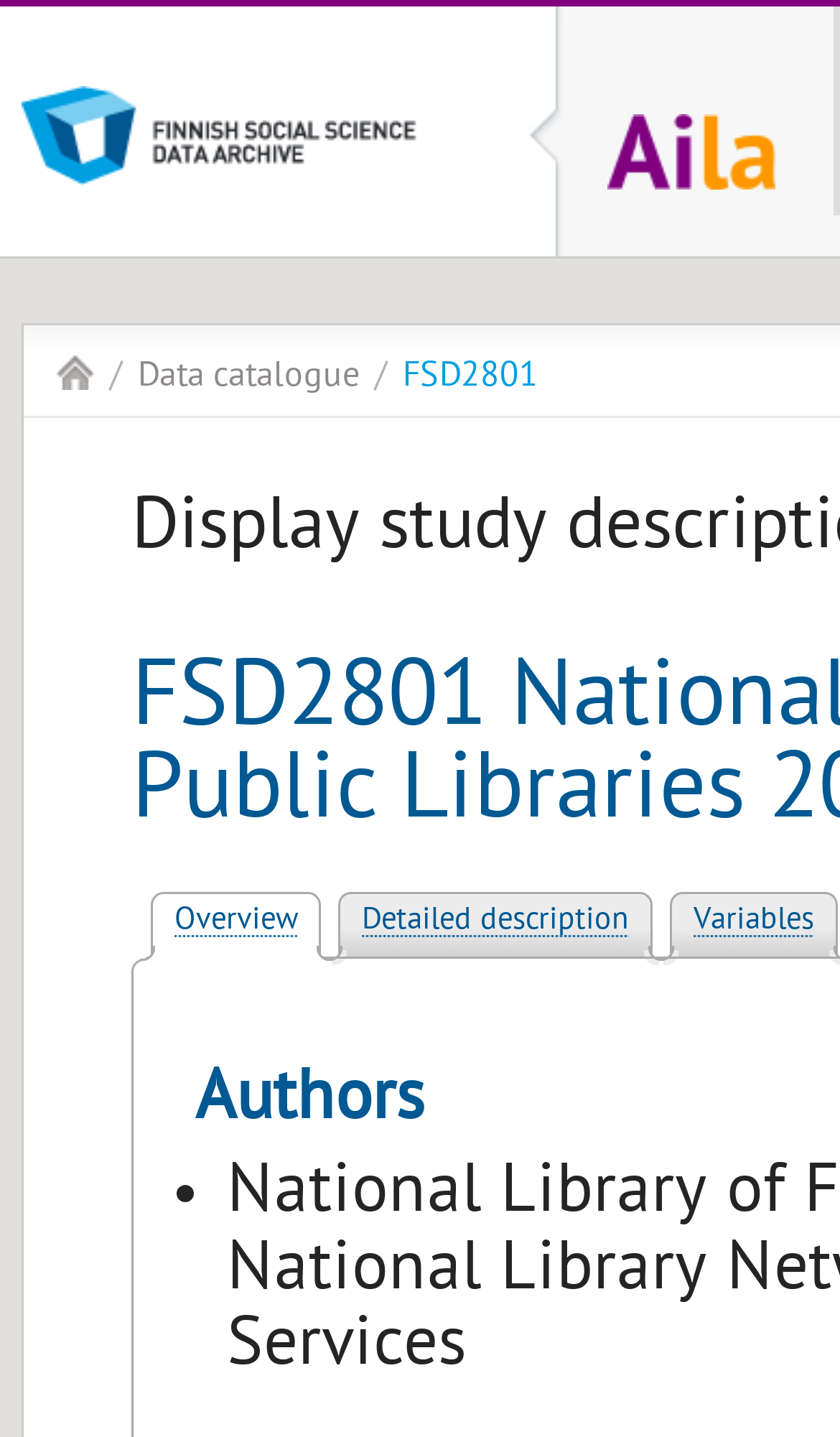Given the element description Aila, predict the bounding box coordinates for the UI element in the webpage screenshot. The format should be (top-left x, top-left y, bottom-right x, bottom-right y), and the values should be between 0 and 1.

[0.067, 0.248, 0.113, 0.272]